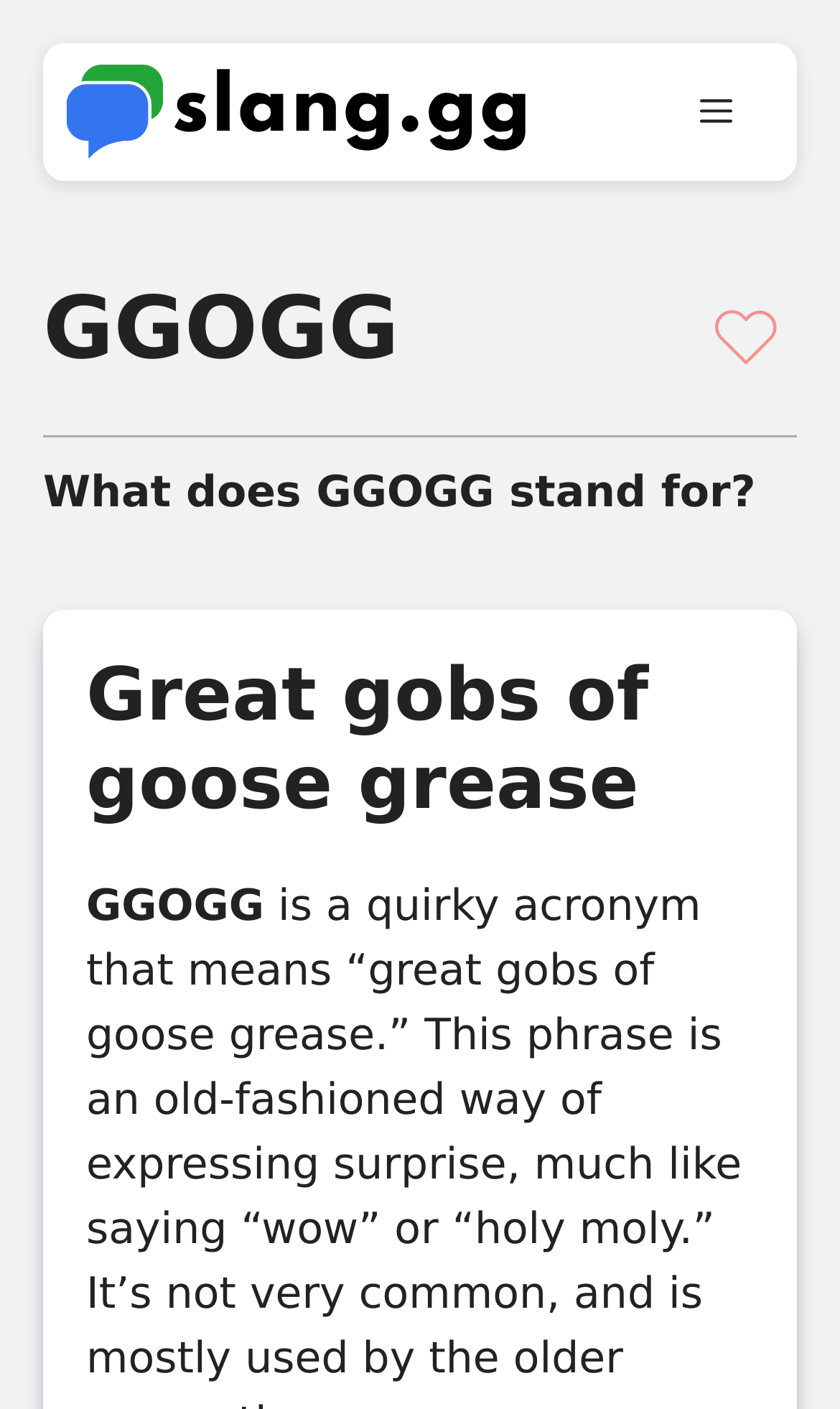Give a one-word or phrase response to the following question: What is the text of the link on the banner?

slang.gg